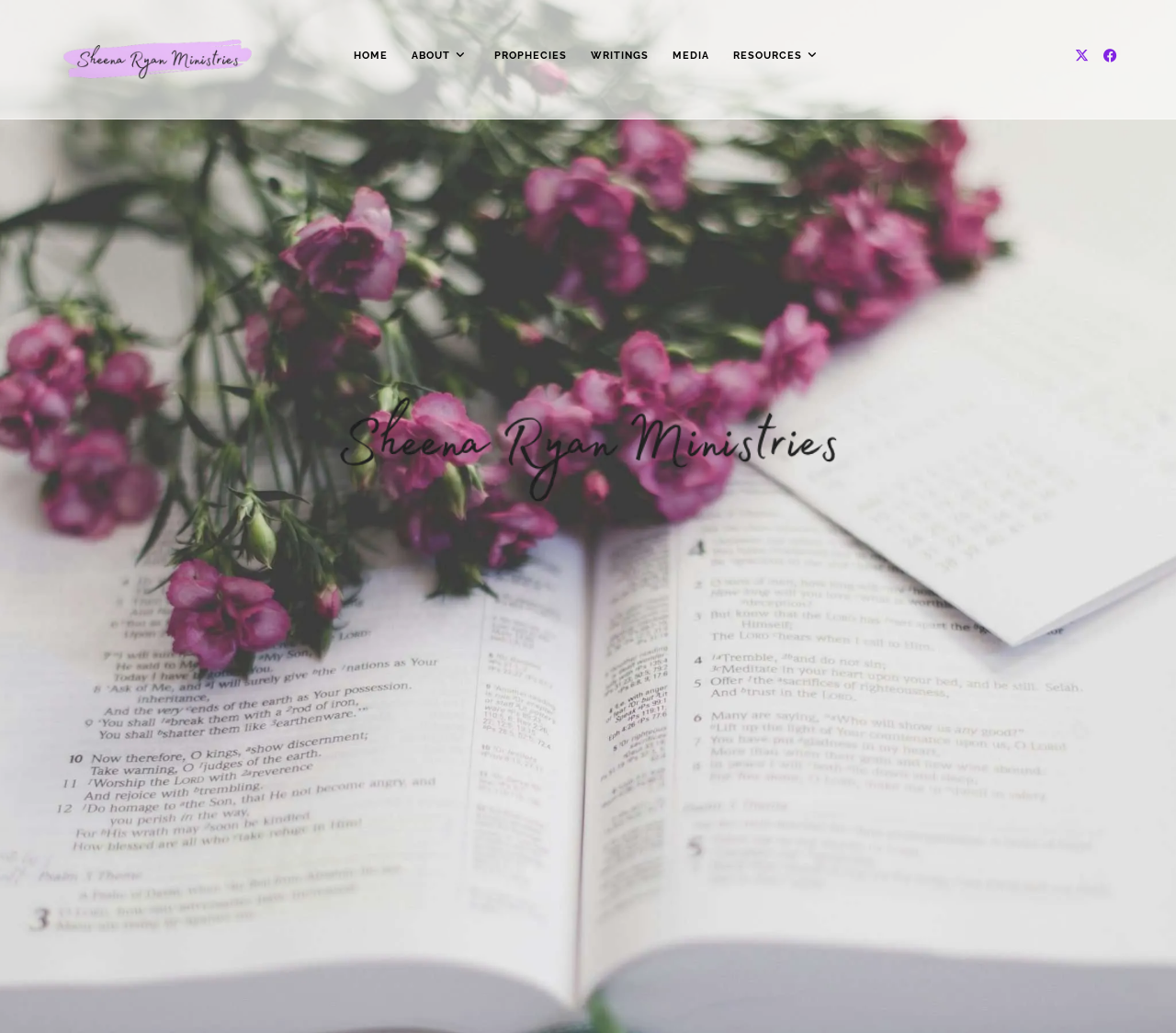Specify the bounding box coordinates for the region that must be clicked to perform the given instruction: "go to ABOUT page".

[0.34, 0.0, 0.41, 0.109]